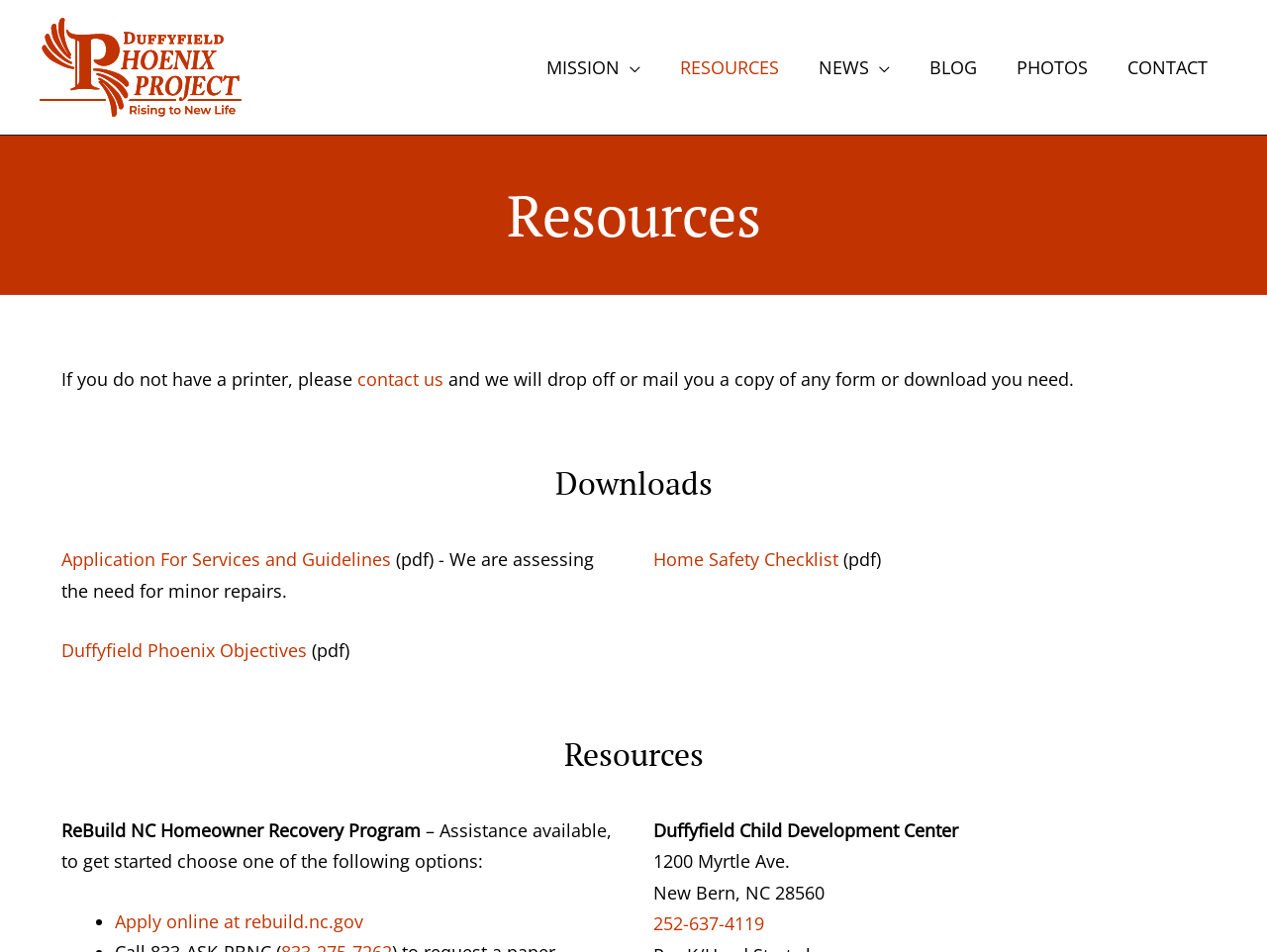Please identify the bounding box coordinates of the area that needs to be clicked to follow this instruction: "download the Application For Services and Guidelines".

[0.048, 0.575, 0.309, 0.6]